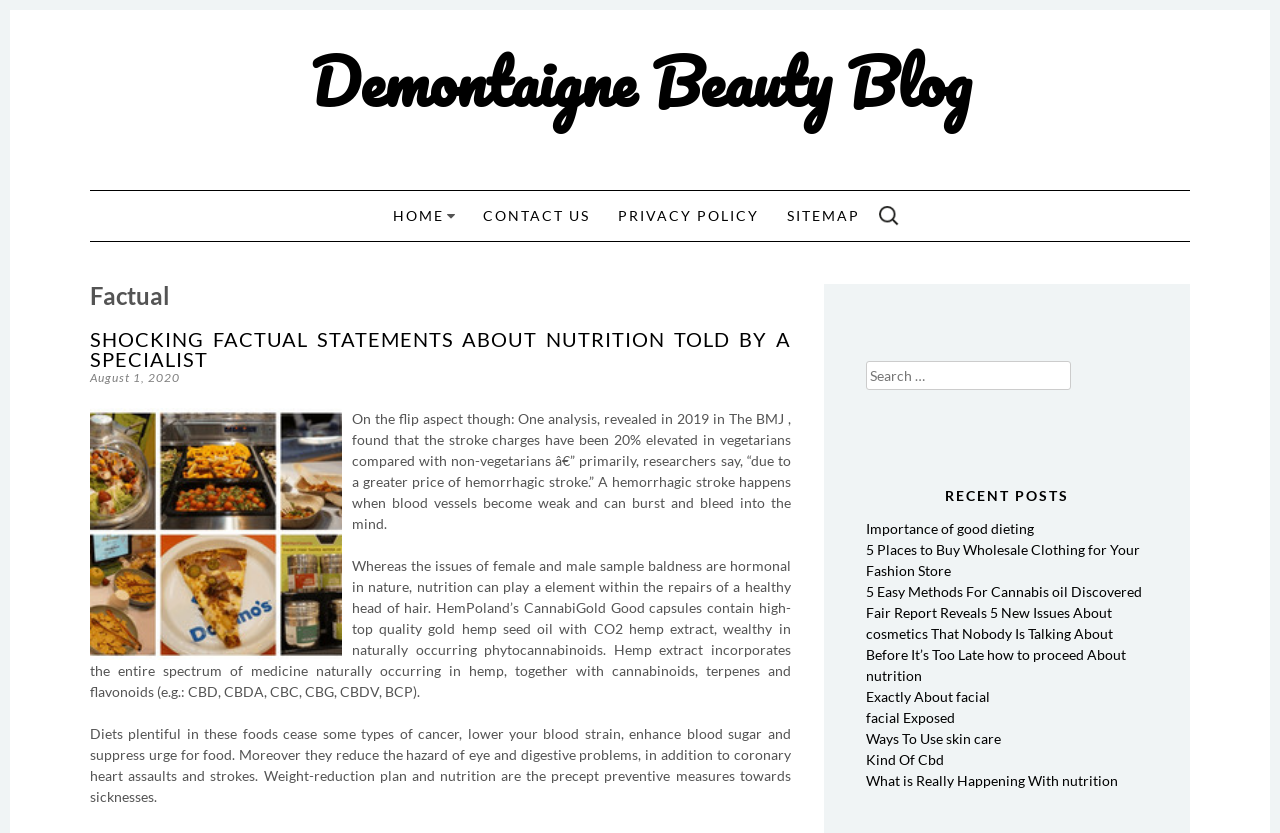Identify and provide the bounding box for the element described by: "Ways To Use skin care".

[0.676, 0.876, 0.782, 0.897]